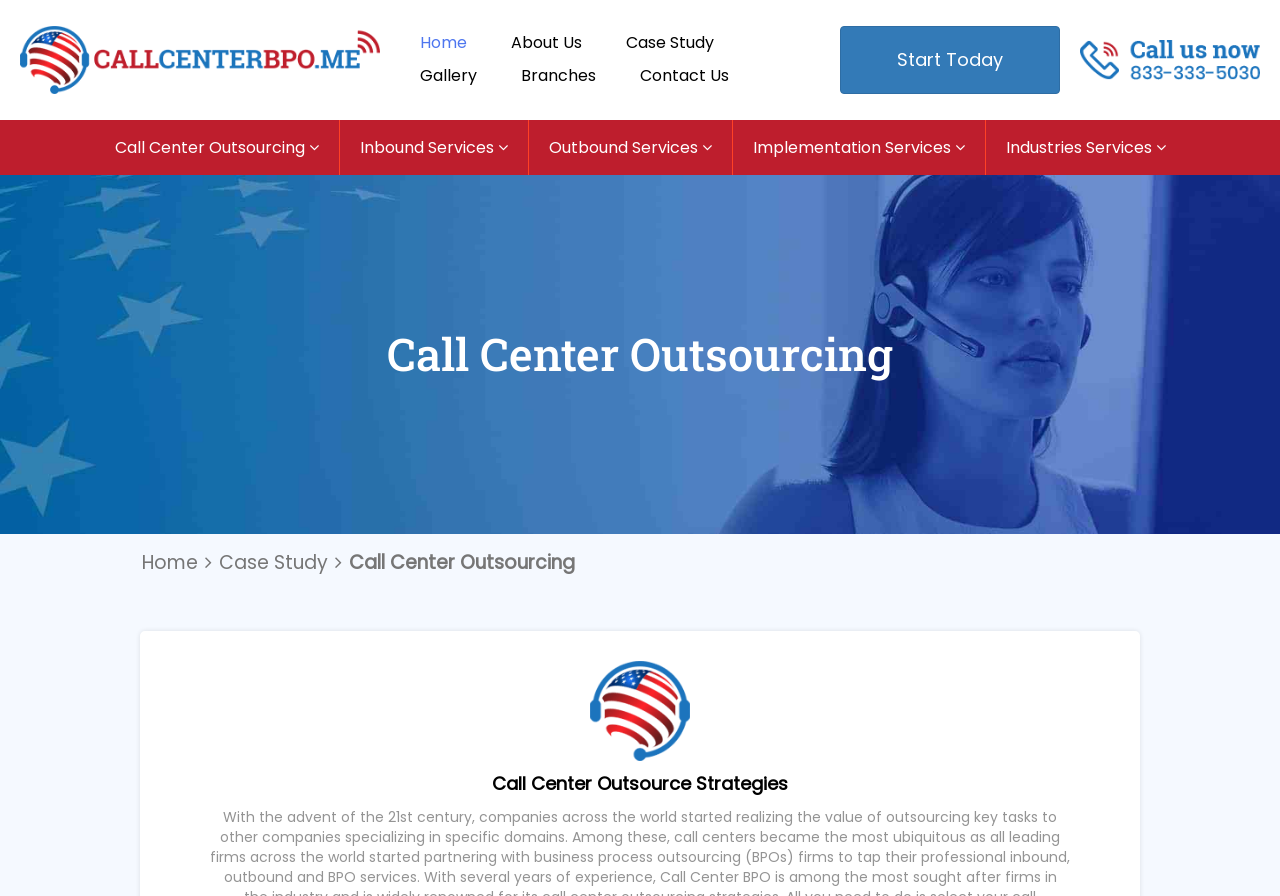Pinpoint the bounding box coordinates of the element to be clicked to execute the instruction: "Click on the Home link".

[0.312, 0.03, 0.38, 0.067]